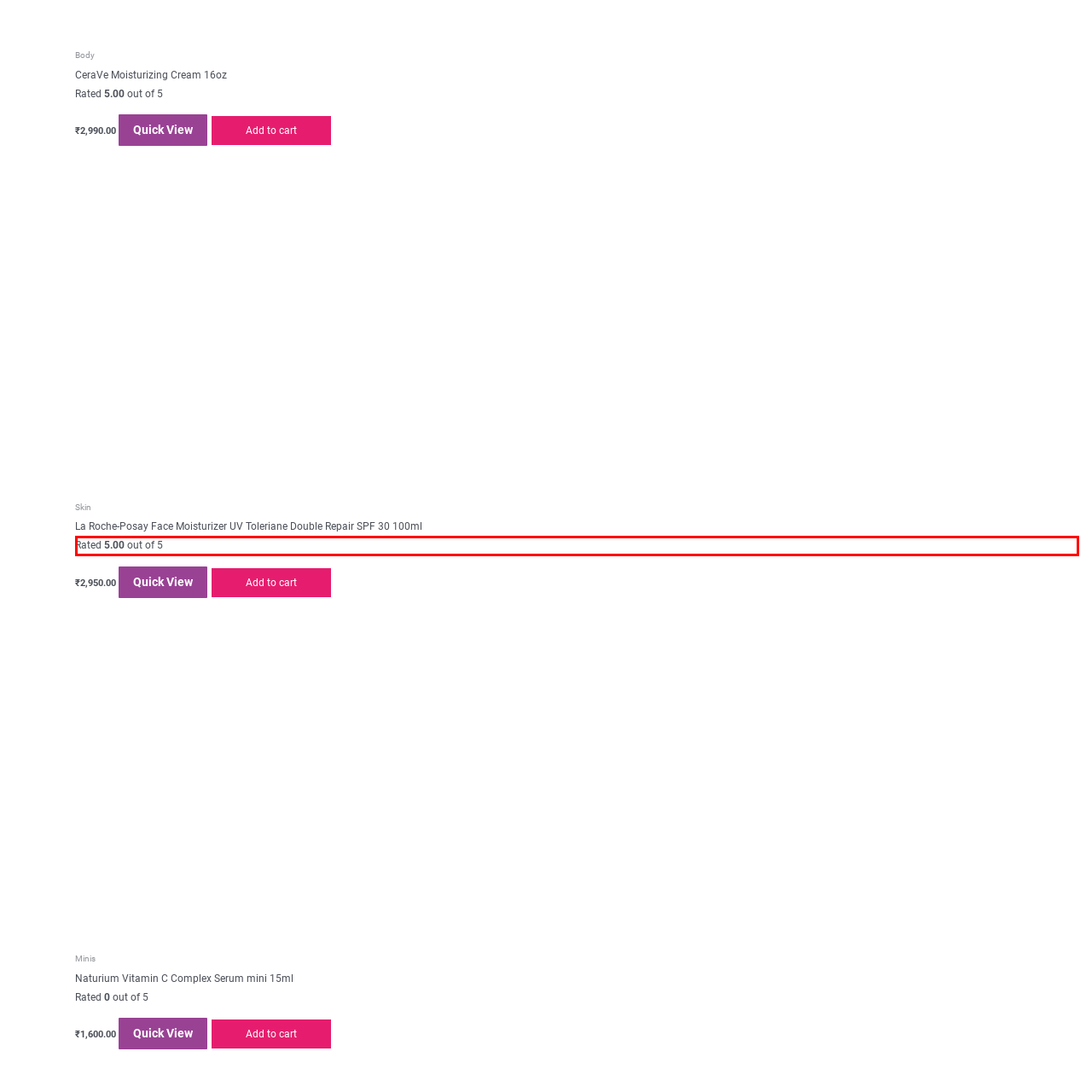What is the purpose of the rating?
Examine the image outlined by the red bounding box and answer the question with as much detail as possible.

The high rating of 'Rated 5.00 out of 5' serves to enhance the product's appeal to prospective buyers, reflecting the positive feedback received and helping consumers make informed decisions.